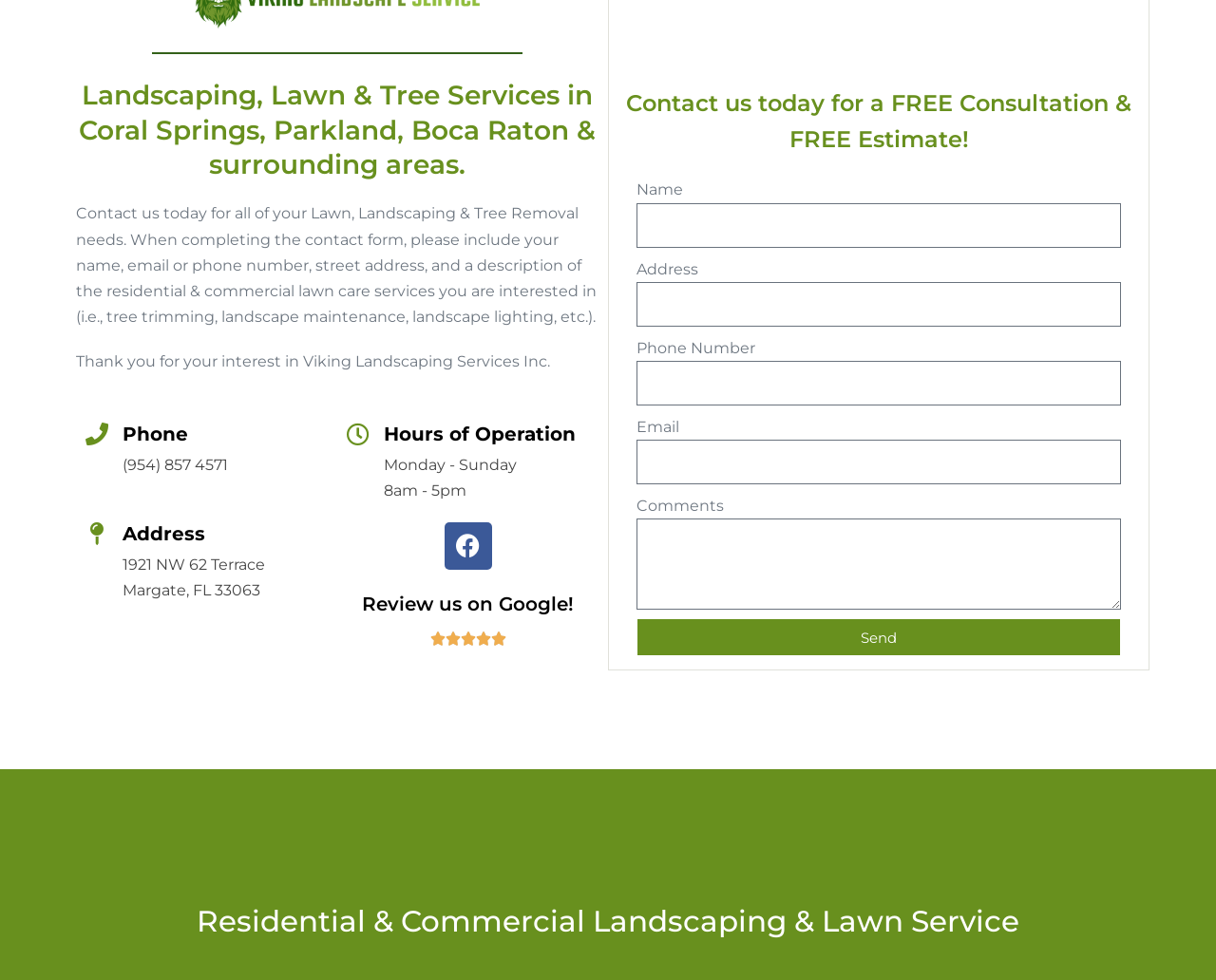Locate the bounding box coordinates of the element you need to click to accomplish the task described by this instruction: "Call the phone number".

[0.101, 0.465, 0.188, 0.483]